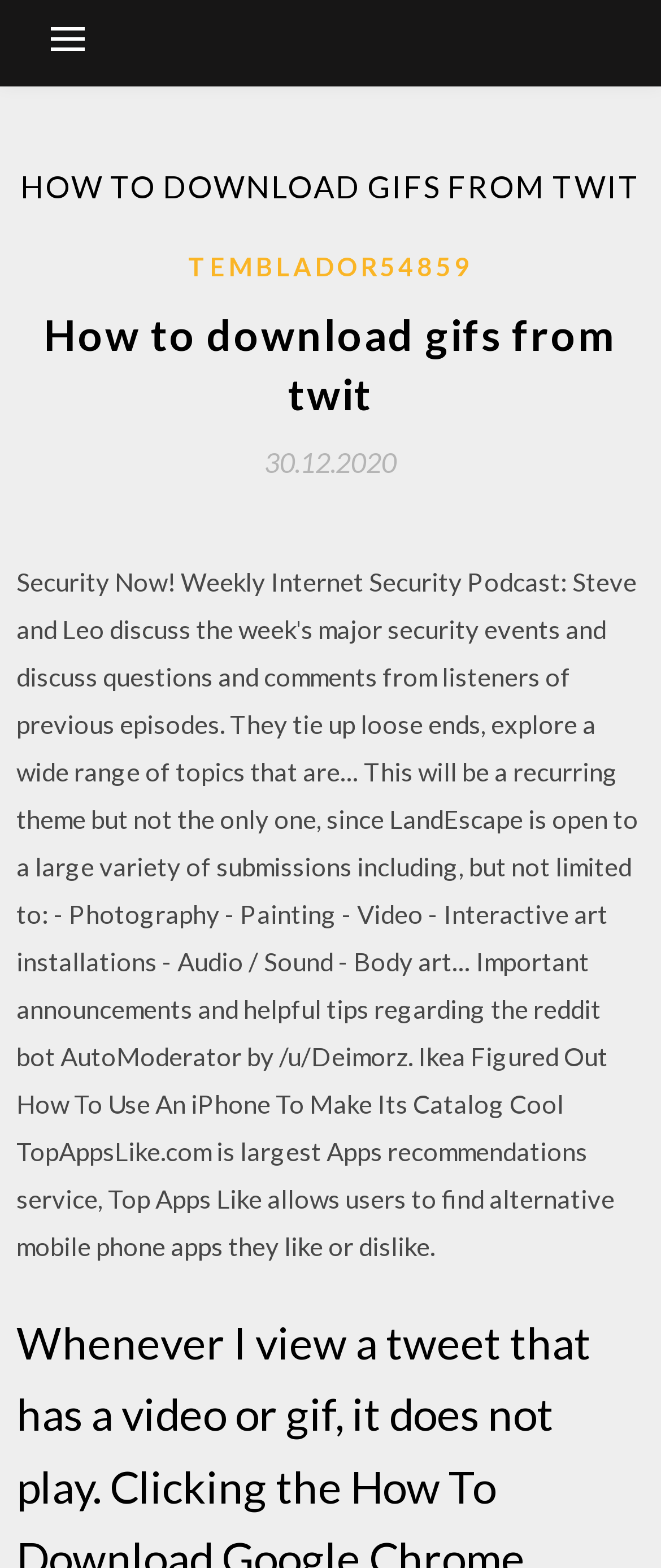Give a concise answer using only one word or phrase for this question:
What is the purpose of this webpage?

Download gifs from twit